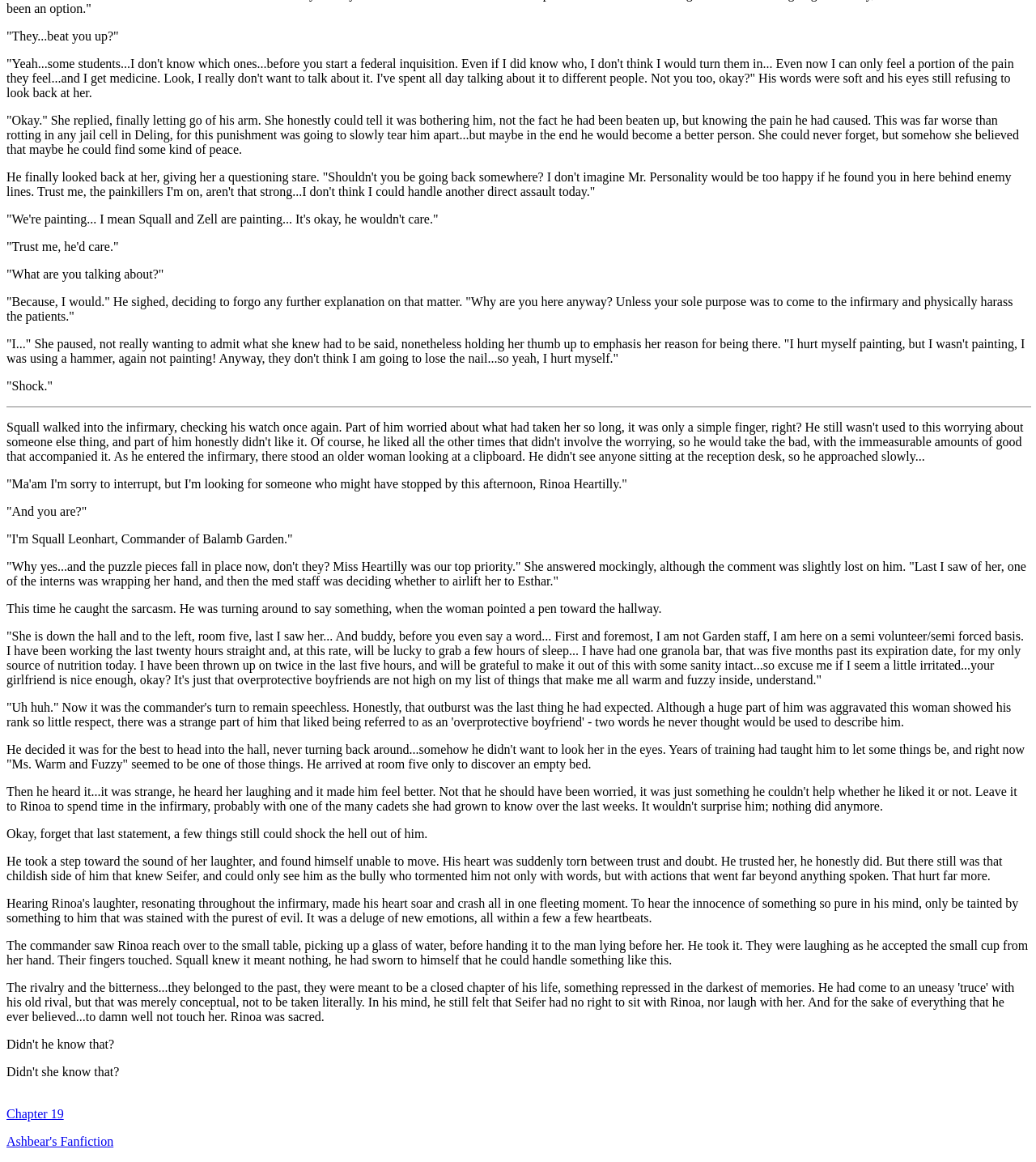Highlight the bounding box of the UI element that corresponds to this description: "Ashbear's Fanfiction".

[0.006, 0.976, 0.11, 0.988]